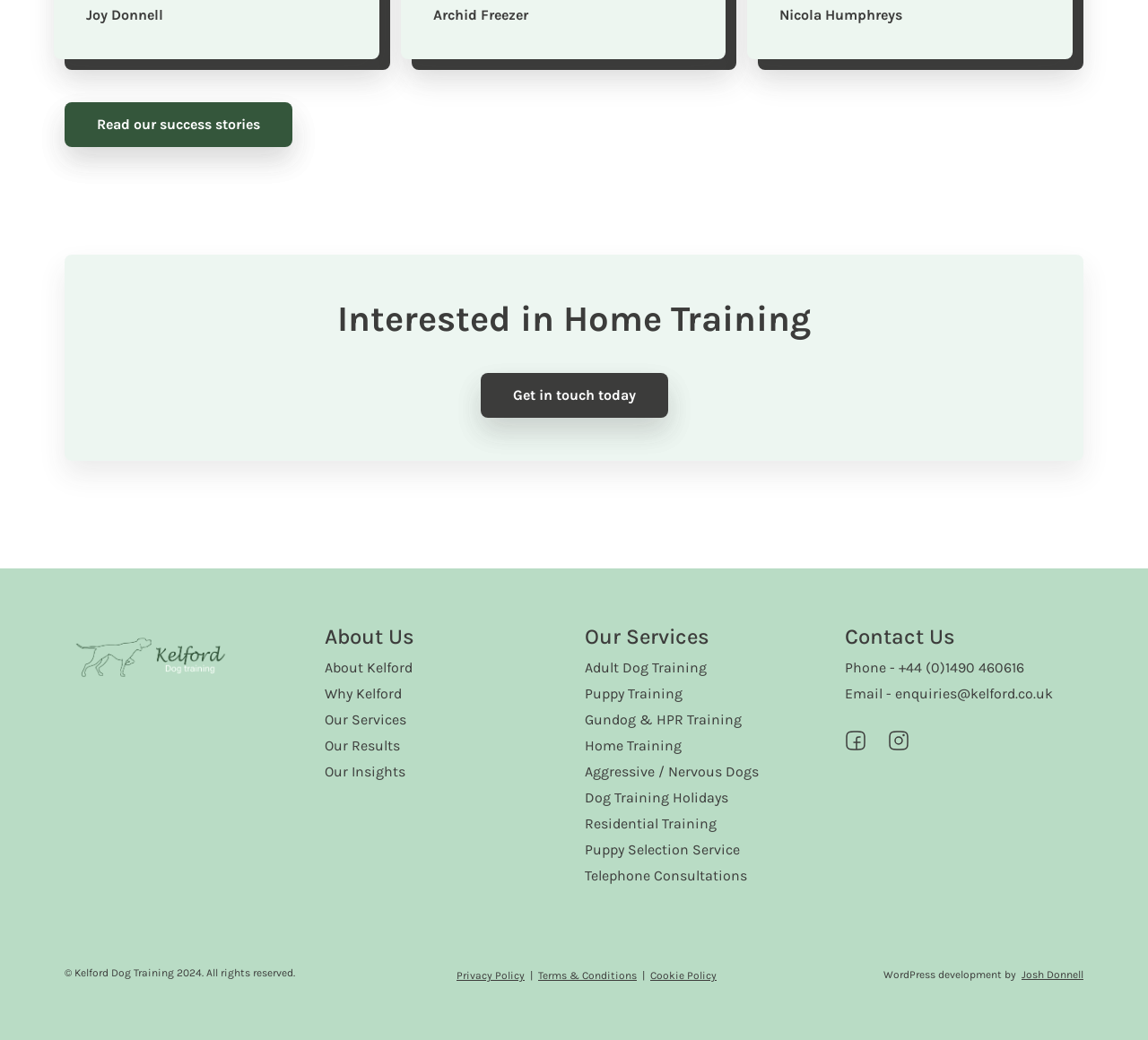Identify the bounding box coordinates of the region I need to click to complete this instruction: "Read about success stories".

[0.056, 0.099, 0.255, 0.142]